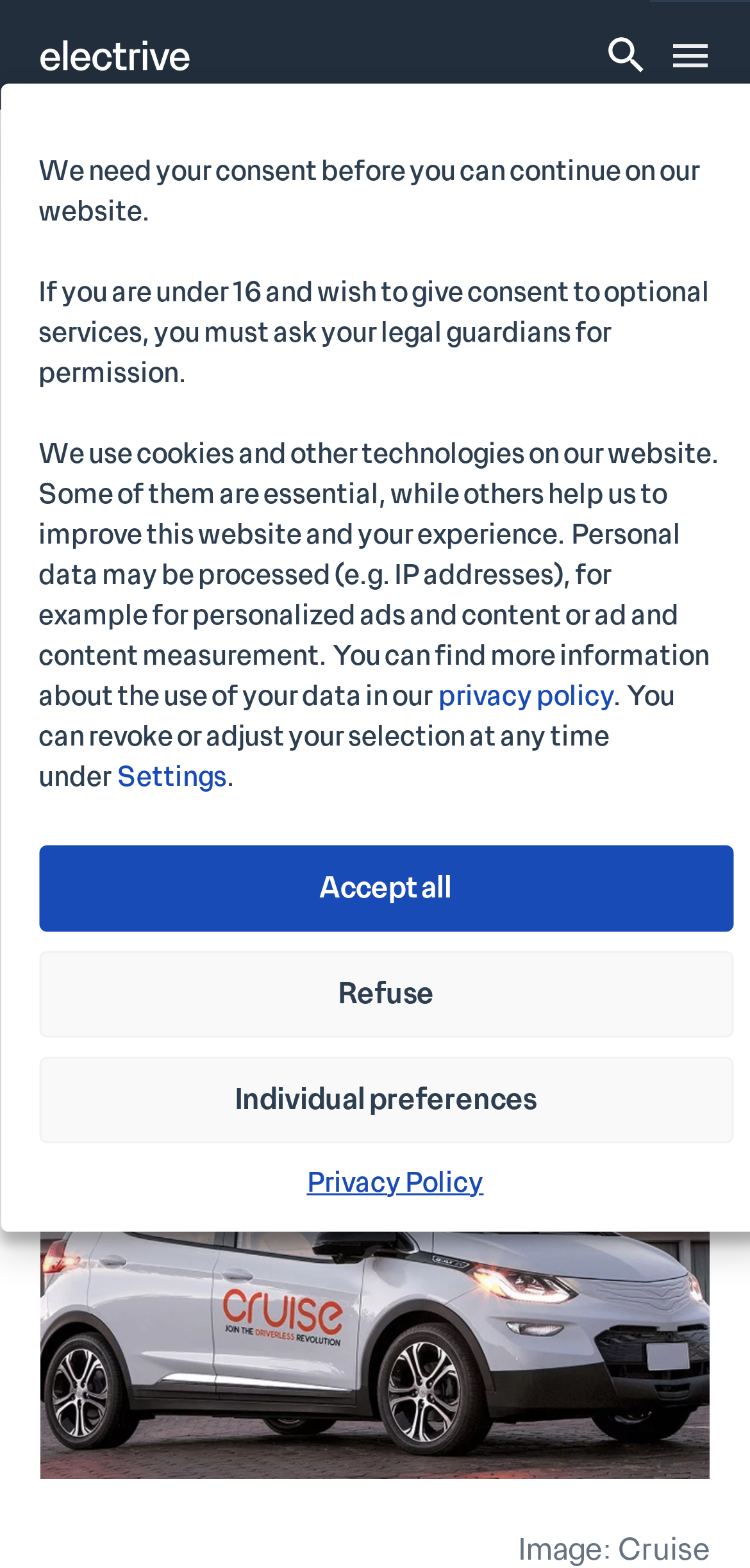Please identify the bounding box coordinates for the region that you need to click to follow this instruction: "View the image of general-motors-chevrolet-bolt-cruise".

[0.053, 0.659, 0.947, 0.943]